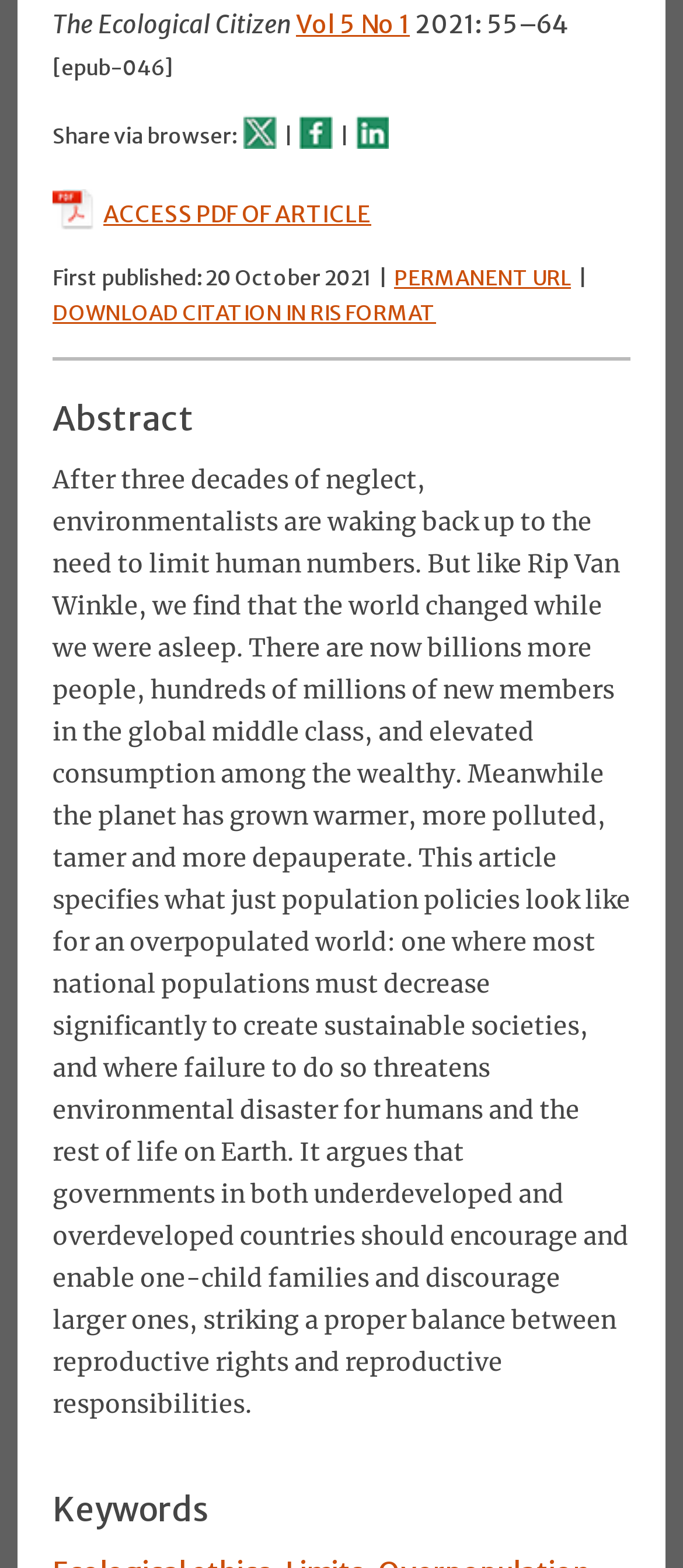Identify the bounding box coordinates for the UI element described as follows: PERMANENT URL. Use the format (top-left x, top-left y, bottom-right x, bottom-right y) and ensure all values are floating point numbers between 0 and 1.

[0.577, 0.169, 0.836, 0.185]